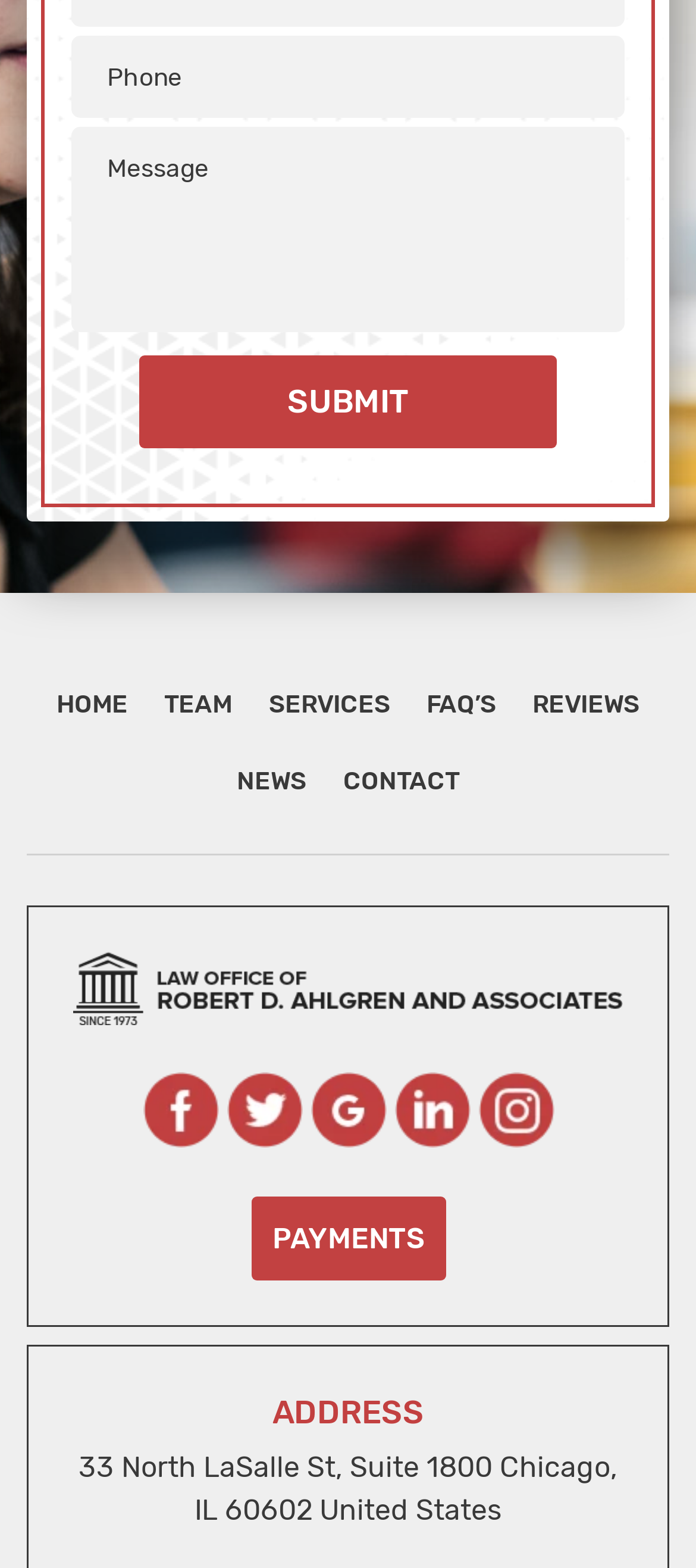How many textboxes are there?
Using the image, respond with a single word or phrase.

2